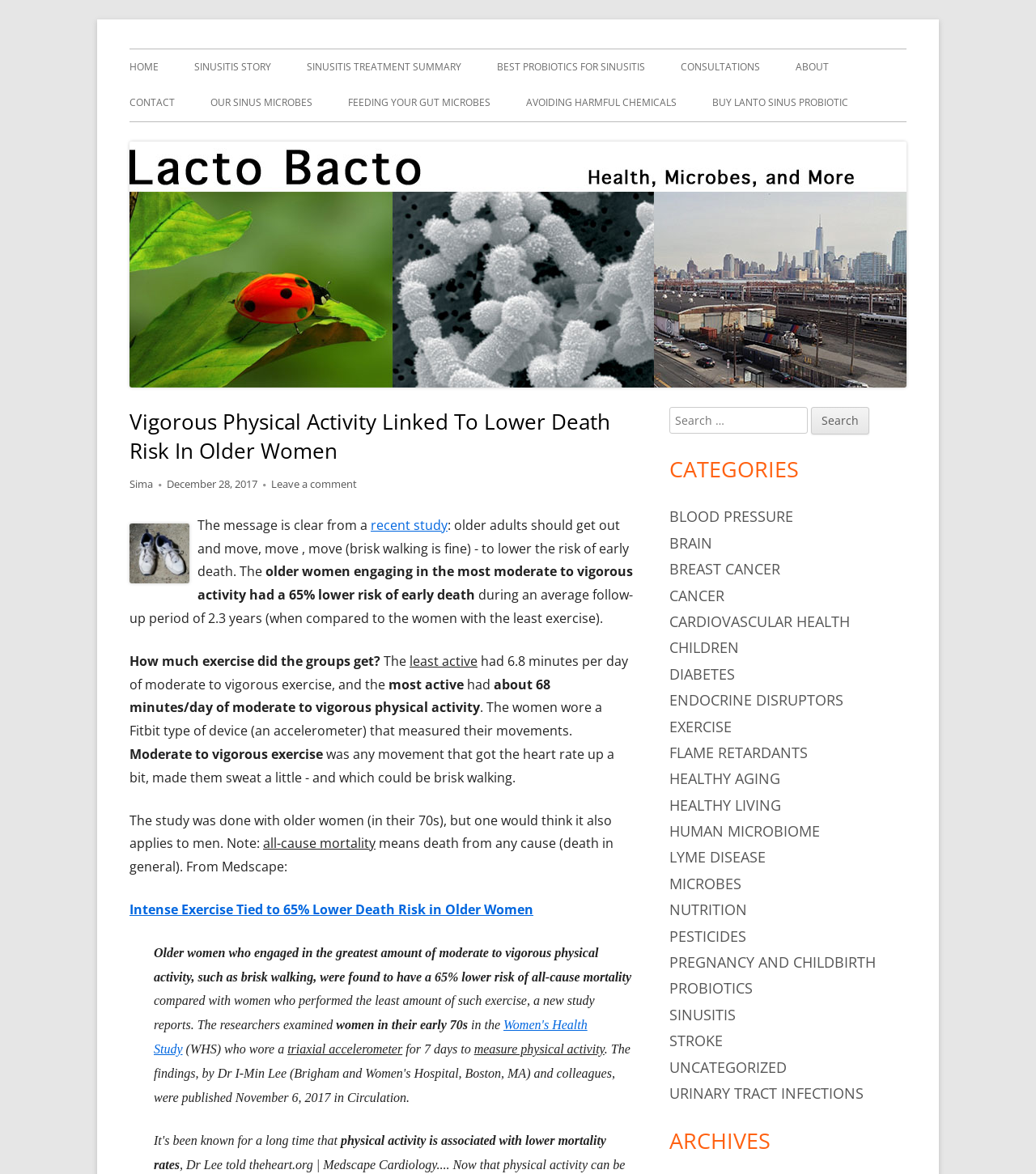What is the name of the website?
Please give a detailed and elaborate explanation in response to the question.

The name of the website can be found in the top-left corner of the webpage, where it says 'Lacto Bacto' in the link element.